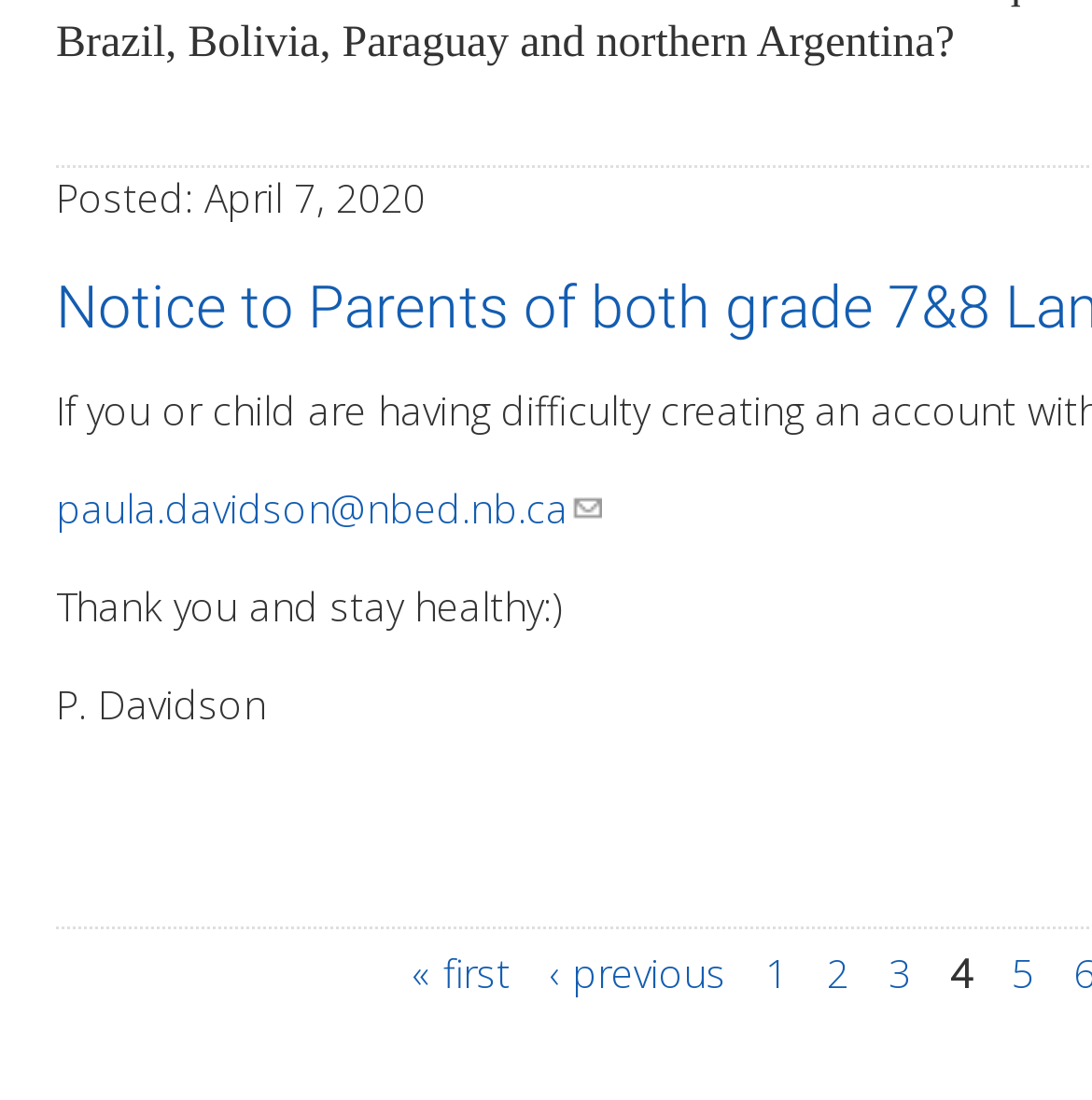Use a single word or phrase to answer the question:
What is the email address of the author?

paula.davidson@nbed.nb.ca